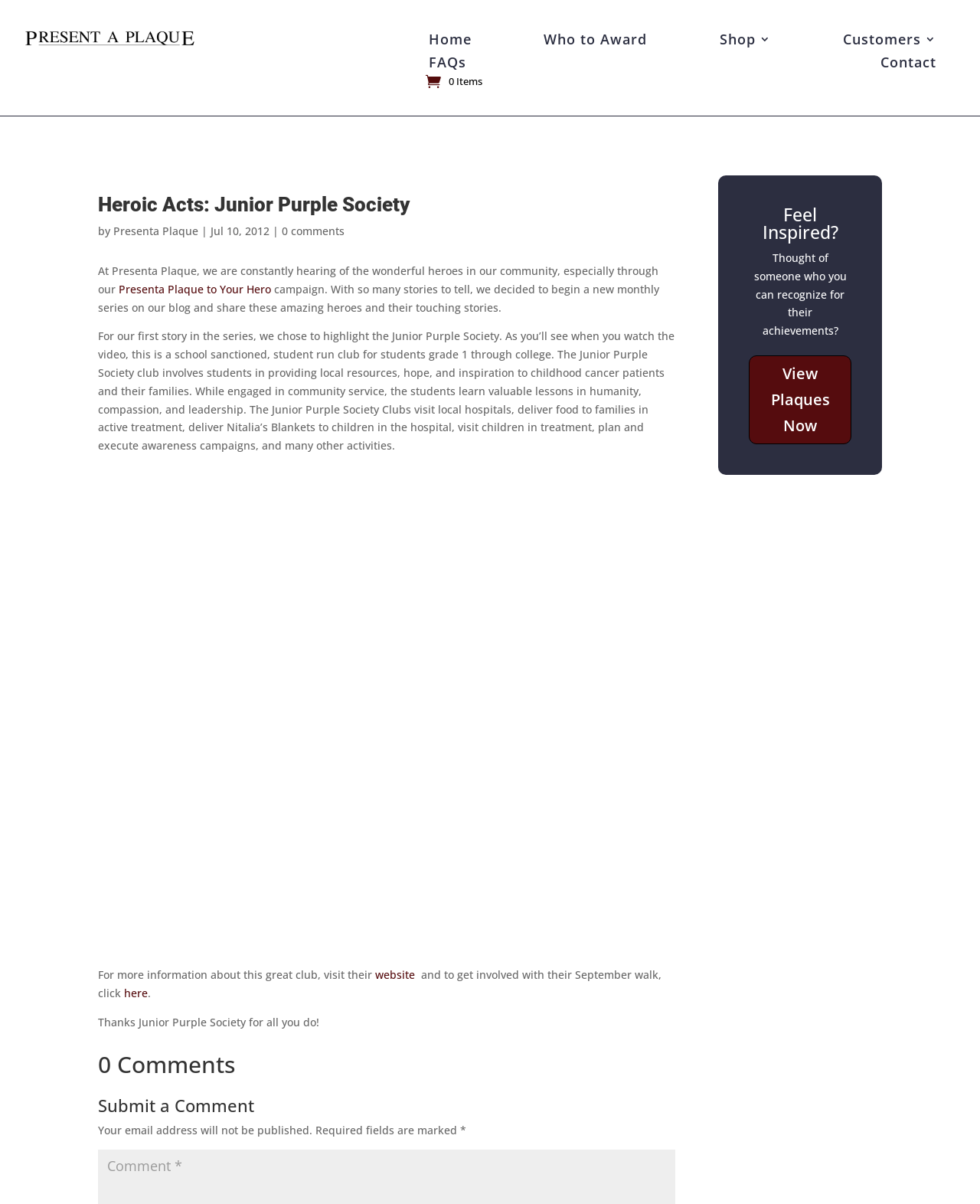Identify the bounding box coordinates of the clickable section necessary to follow the following instruction: "Visit Presenta Plaque website". The coordinates should be presented as four float numbers from 0 to 1, i.e., [left, top, right, bottom].

[0.116, 0.186, 0.202, 0.198]